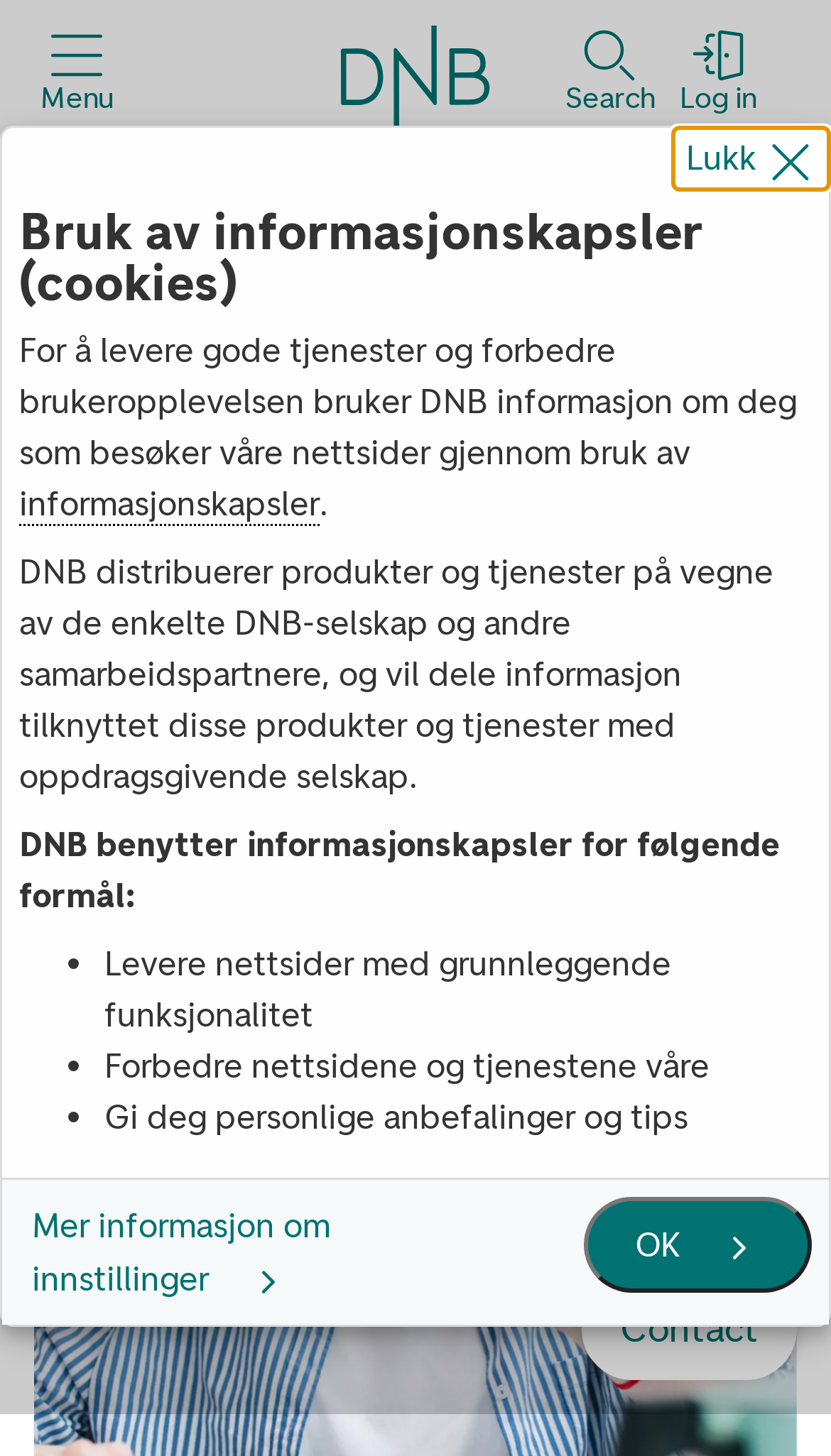Convey a detailed summary of the webpage, mentioning all key elements.

The webpage is titled "Complaints | Help and guidance - DNB" and has a prominent header section at the top with a menu button, a link to DNB's website, a search link, and a log-in button. Below the header, there is a link to "Help and guidance" with a brief description. 

The main content of the page is divided into two sections. The first section has a heading "Complaints" and a paragraph of text asking if the user would like to make a complaint. 

The second section is a popup dialog box that appears to be discussing the use of cookies on the website. The dialog box has a heading "Use of cookies" and several paragraphs of text explaining what cookies are, how they are used, and the purposes they serve. The text also mentions that DNB distributes products and services on behalf of individual DNB companies and other partners, and that they share information related to these products and services with the contracting companies. 

There is a list of bullet points within the dialog box, outlining the purposes of using cookies, including providing basic website functionality, improving the website and services, and providing personalized recommendations and tips. 

At the bottom of the dialog box, there are two buttons: "More information about settings" and "OK". Additionally, there is a contact button located at the bottom right of the page.